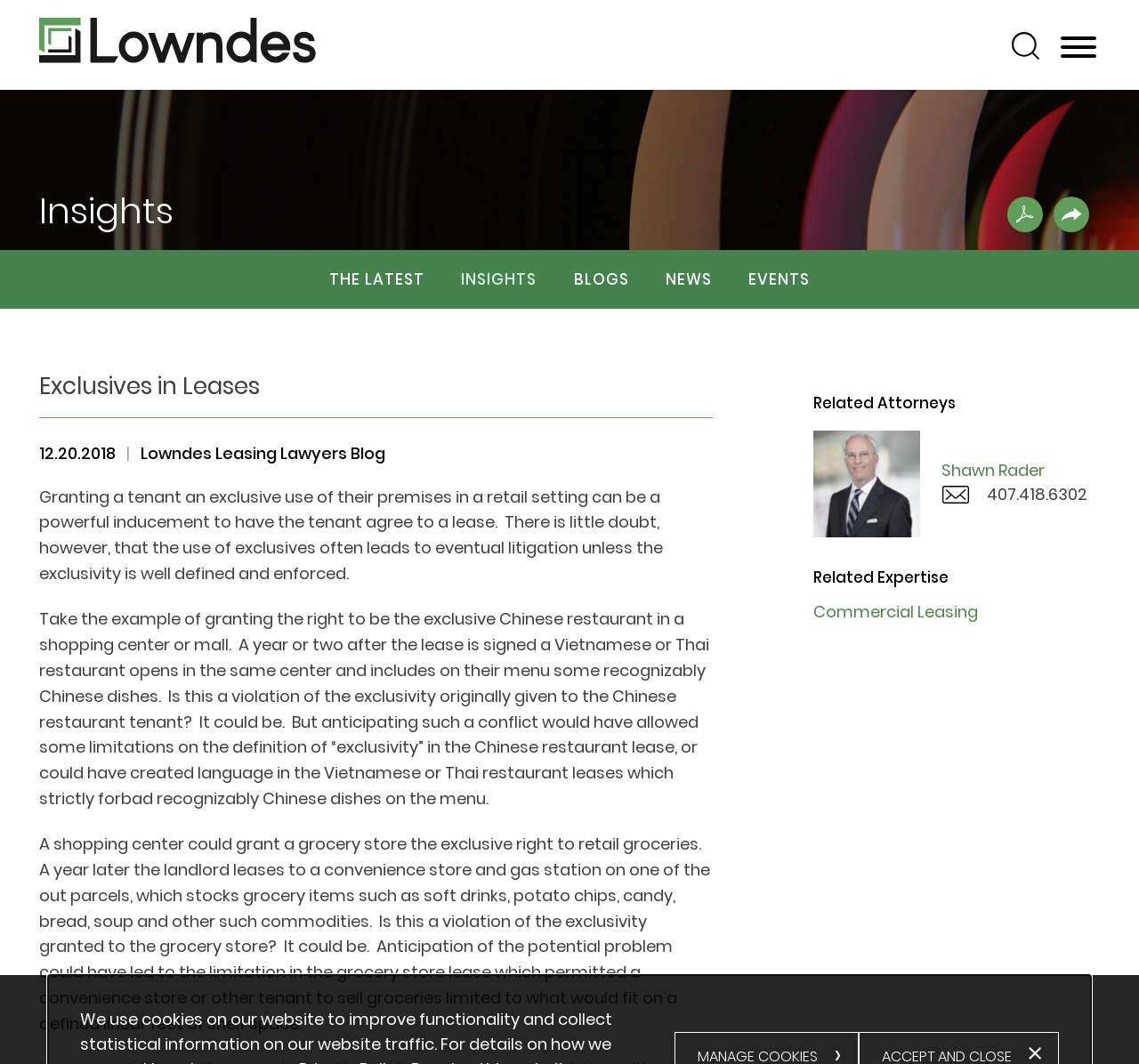Offer an extensive depiction of the webpage and its key elements.

The webpage is about "Exclusives in Leases" and appears to be a blog post or article from Lowndes Leasing Lawyers. At the top left, there is a link to "Lowndes" accompanied by an image of the same name. To the right of this, there are links to "Main Content", "Main Menu", and "Search", which is accompanied by a search icon. 

On the top right, there is a button labeled "Menu" and an image of a share icon. Below this, there is a section with links to "THE LATEST", "INSIGHTS", "BLOGS", "NEWS", and "EVENTS". 

The main content of the page is a blog post titled "Exclusives in Leases" with a date of "12.20.2018". The post discusses the importance of defining exclusivity in leases, using examples of a Chinese restaurant and a grocery store. The text is divided into paragraphs, with the main content spanning from the top to the bottom of the page.

On the right side of the page, there is a section titled "Related Attorneys" with a background photo and a link to "Shawn Rader" accompanied by a photo. Below this, there is a section titled "Related Expertise" with a link to "Commercial Leasing". 

At the bottom of the page, there is a link to "Jump to Page" with a partial text "We".